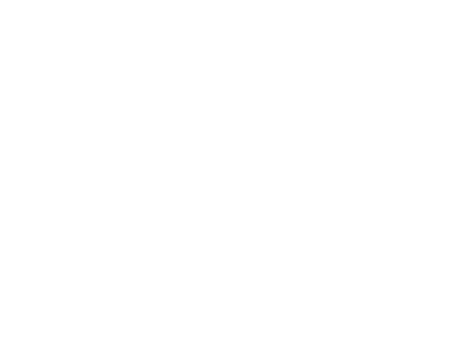Generate a detailed caption for the image.

The image represents artwork titled "Versatility of Soft Pastels," showcasing the numerous applications and unique qualities of soft pastels in artistic expression. It highlights the medium's vibrant colors and smooth texture, making it a popular choice among artists for various styles and techniques. Accompanying the image is the publication date, noted as May 11, 2024, indicating its relevance in recent discussions about art. The piece is featured in a blog post that explores the benefits and capabilities of soft pastels, appealing to both novice and seasoned artists looking to expand their artistic toolkit.